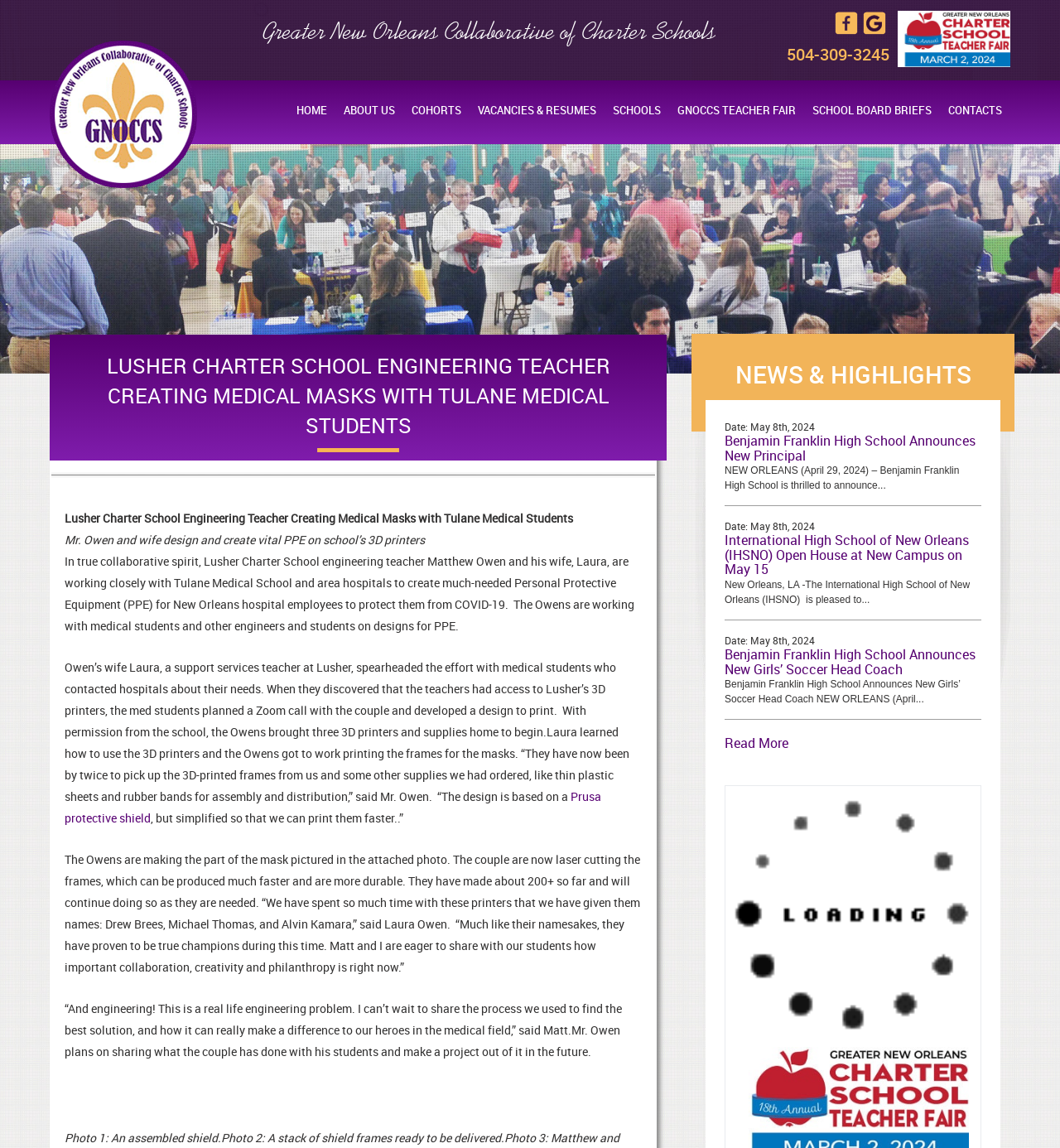Please identify the bounding box coordinates of the element's region that needs to be clicked to fulfill the following instruction: "Click the CONTACTS link". The bounding box coordinates should consist of four float numbers between 0 and 1, i.e., [left, top, right, bottom].

[0.887, 0.07, 0.953, 0.125]